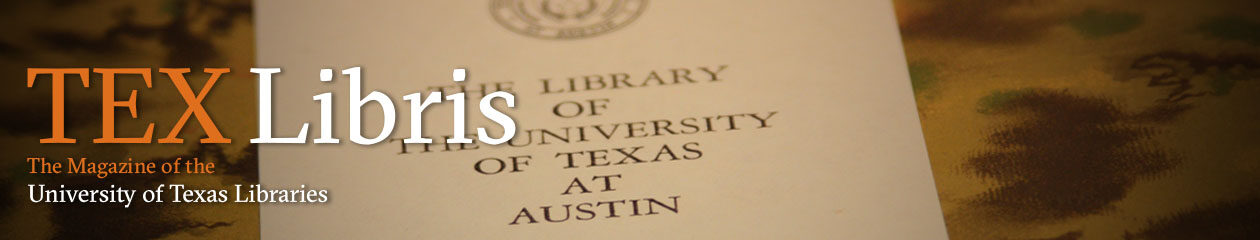Give a one-word or short-phrase answer to the following question: 
What is the purpose of the magazine?

Informing and connecting with the library community